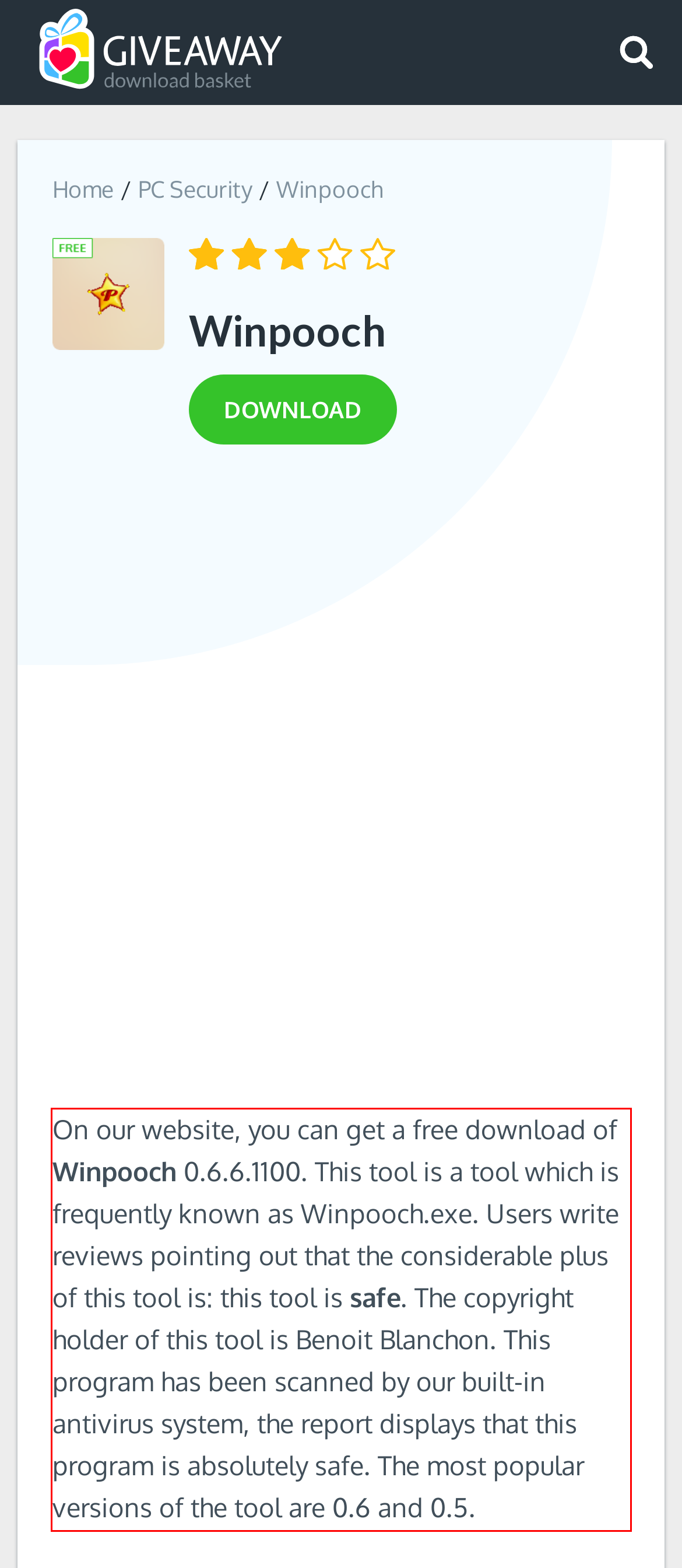You are provided with a screenshot of a webpage that includes a red bounding box. Extract and generate the text content found within the red bounding box.

On our website, you can get a free download of Winpooch 0.6.6.1100. This tool is a tool which is frequently known as Winpooch.exe. Users write reviews pointing out that the considerable plus of this tool is: this tool is safe. The copyright holder of this tool is Benoit Blanchon. This program has been scanned by our built-in antivirus system, the report displays that this program is absolutely safe. The most popular versions of the tool are 0.6 and 0.5.